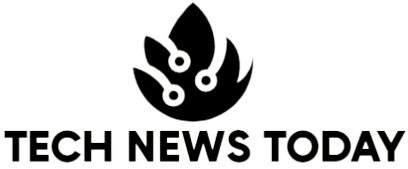What is the text displayed beneath the emblem?
Give a thorough and detailed response to the question.

The caption explicitly states that beneath the emblem, the text 'TECH NEWS TODAY' is boldly displayed, emphasizing the publication's focus on current trends and developments in the tech industry.